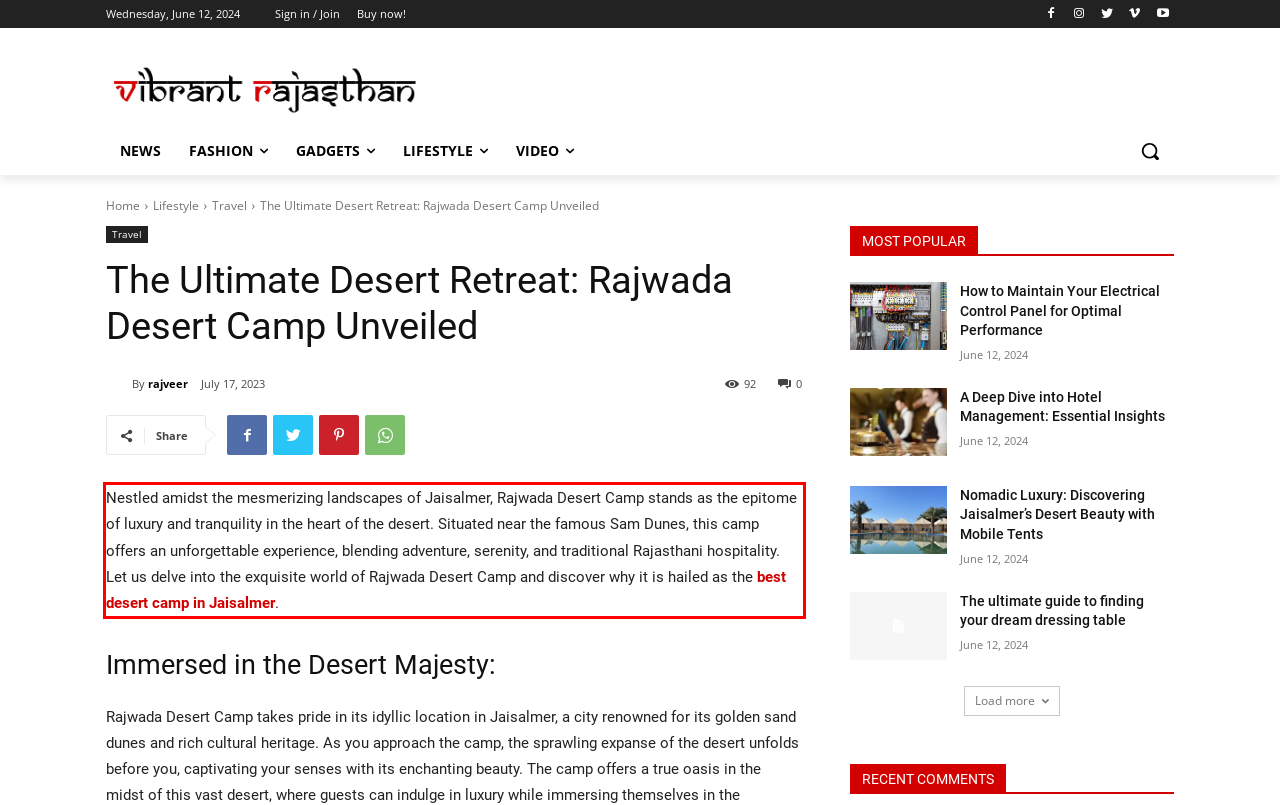You are provided with a screenshot of a webpage that includes a UI element enclosed in a red rectangle. Extract the text content inside this red rectangle.

Nestled amidst the mesmerizing landscapes of Jaisalmer, Rajwada Desert Camp stands as the epitome of luxury and tranquility in the heart of the desert. Situated near the famous Sam Dunes, this camp offers an unforgettable experience, blending adventure, serenity, and traditional Rajasthani hospitality. Let us delve into the exquisite world of Rajwada Desert Camp and discover why it is hailed as the best desert camp in Jaisalmer.